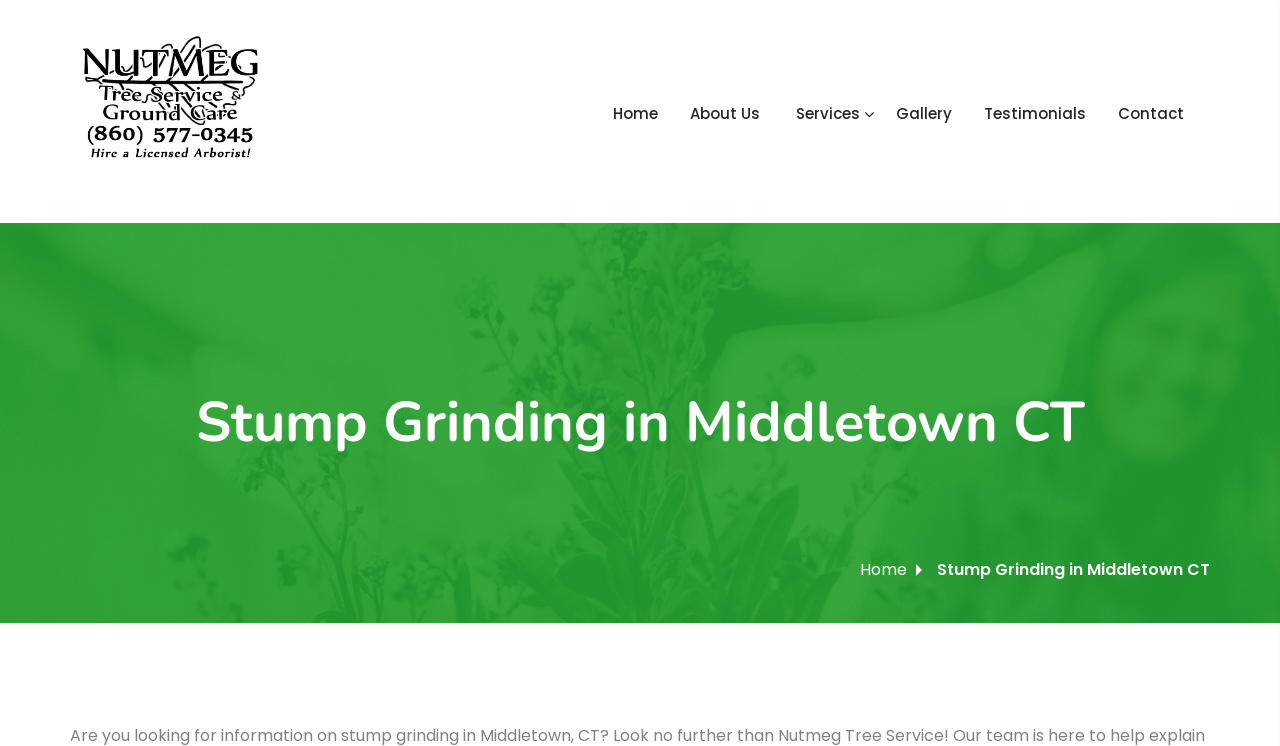Where is the company located?
Using the image as a reference, deliver a detailed and thorough answer to the question.

The heading element with the text 'Stump Grinding in Middletown CT' indicates that the company is located in Middletown, CT.